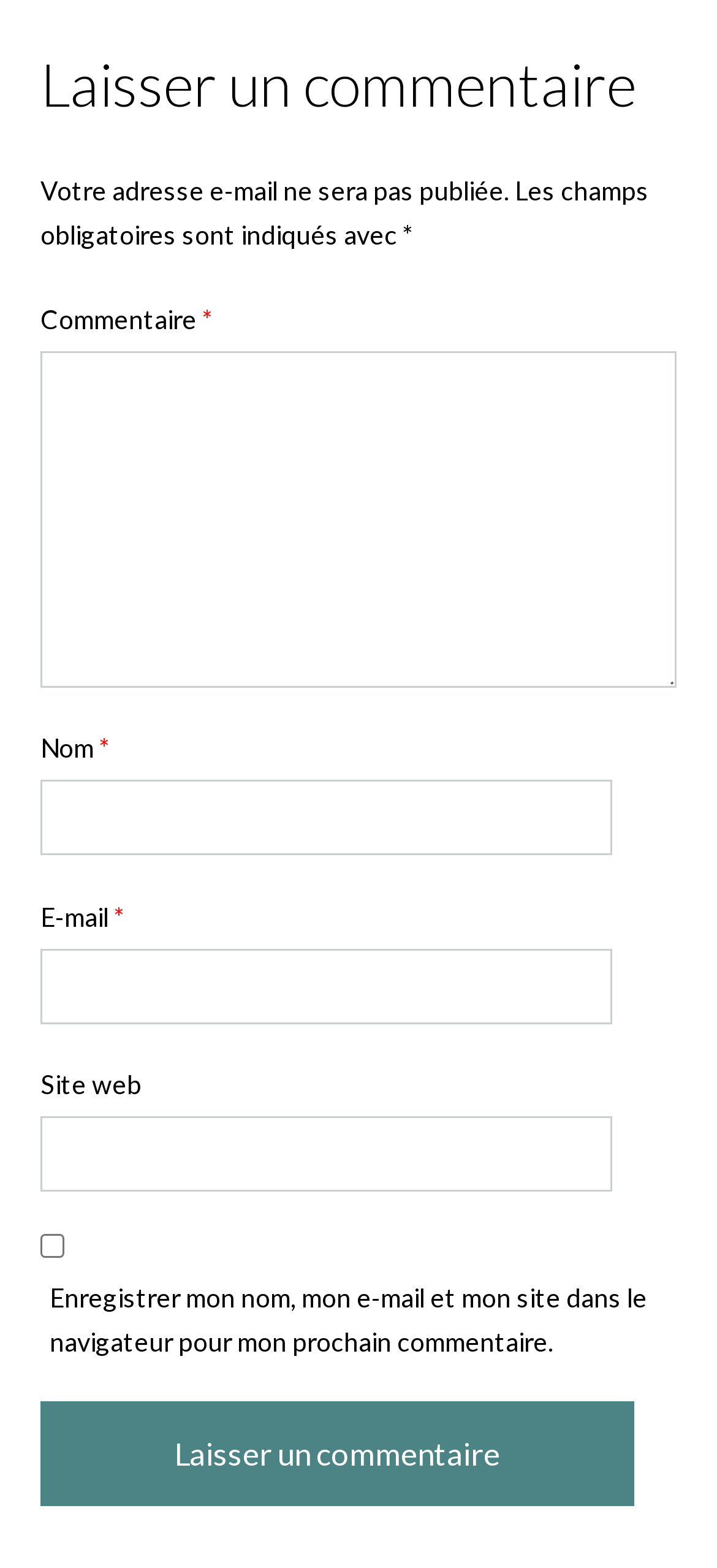Reply to the question below using a single word or brief phrase:
What is the label of the first form field?

Commentaire